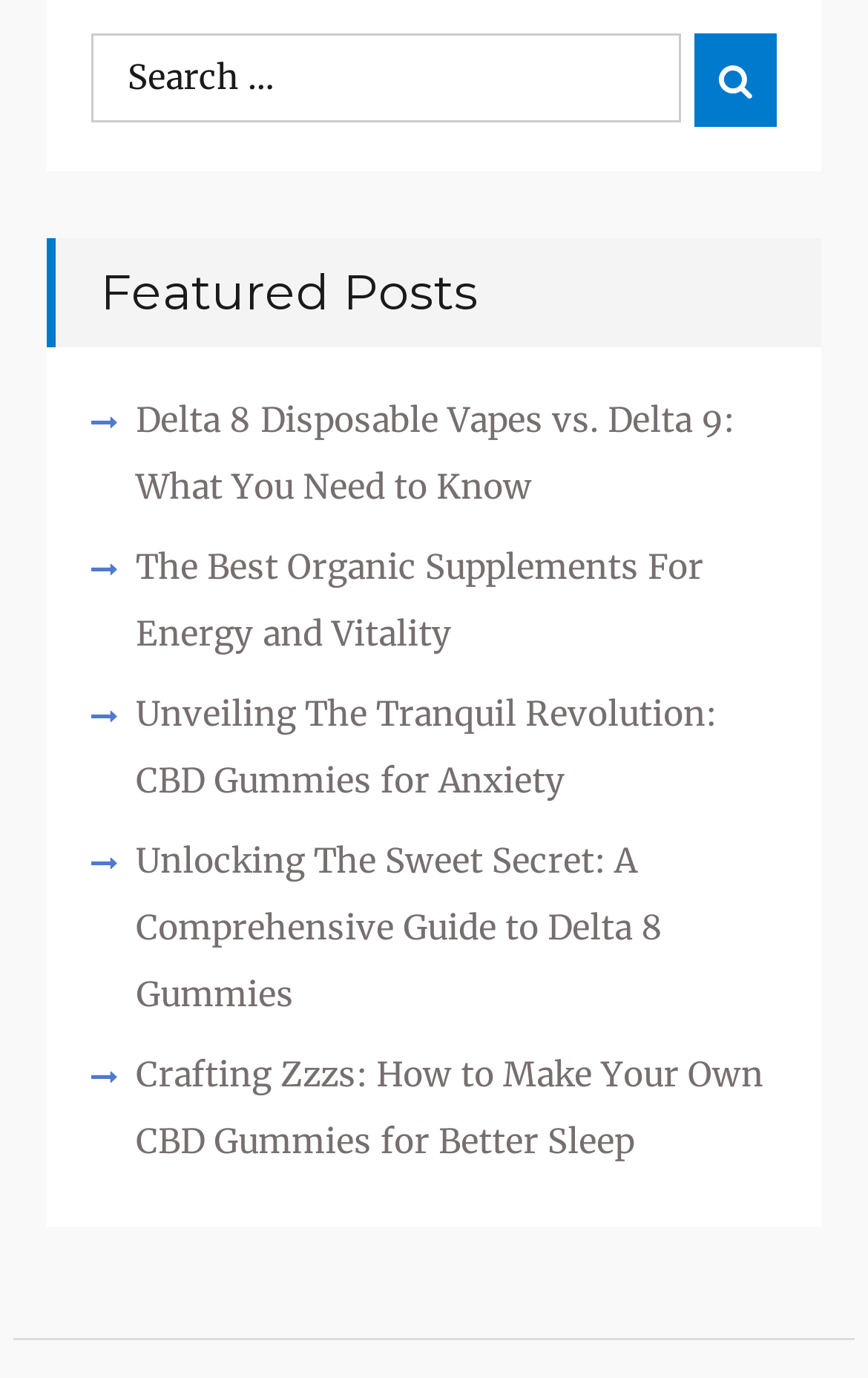Identify the bounding box coordinates for the UI element described by the following text: "Search". Provide the coordinates as four float numbers between 0 and 1, in the format [left, top, right, bottom].

[0.8, 0.025, 0.895, 0.092]